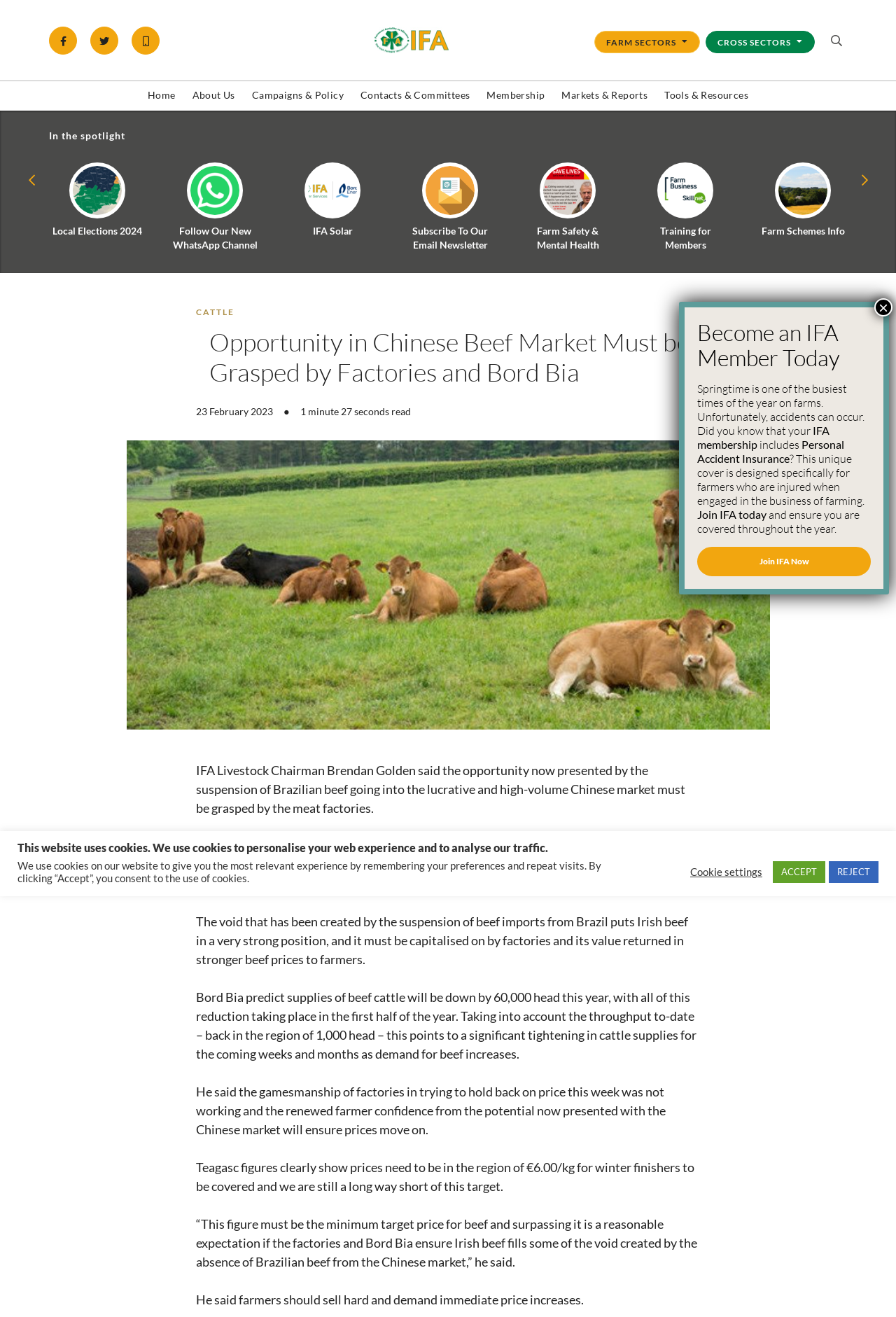Please provide a short answer using a single word or phrase for the question:
What is the main topic of this webpage?

Chinese beef market